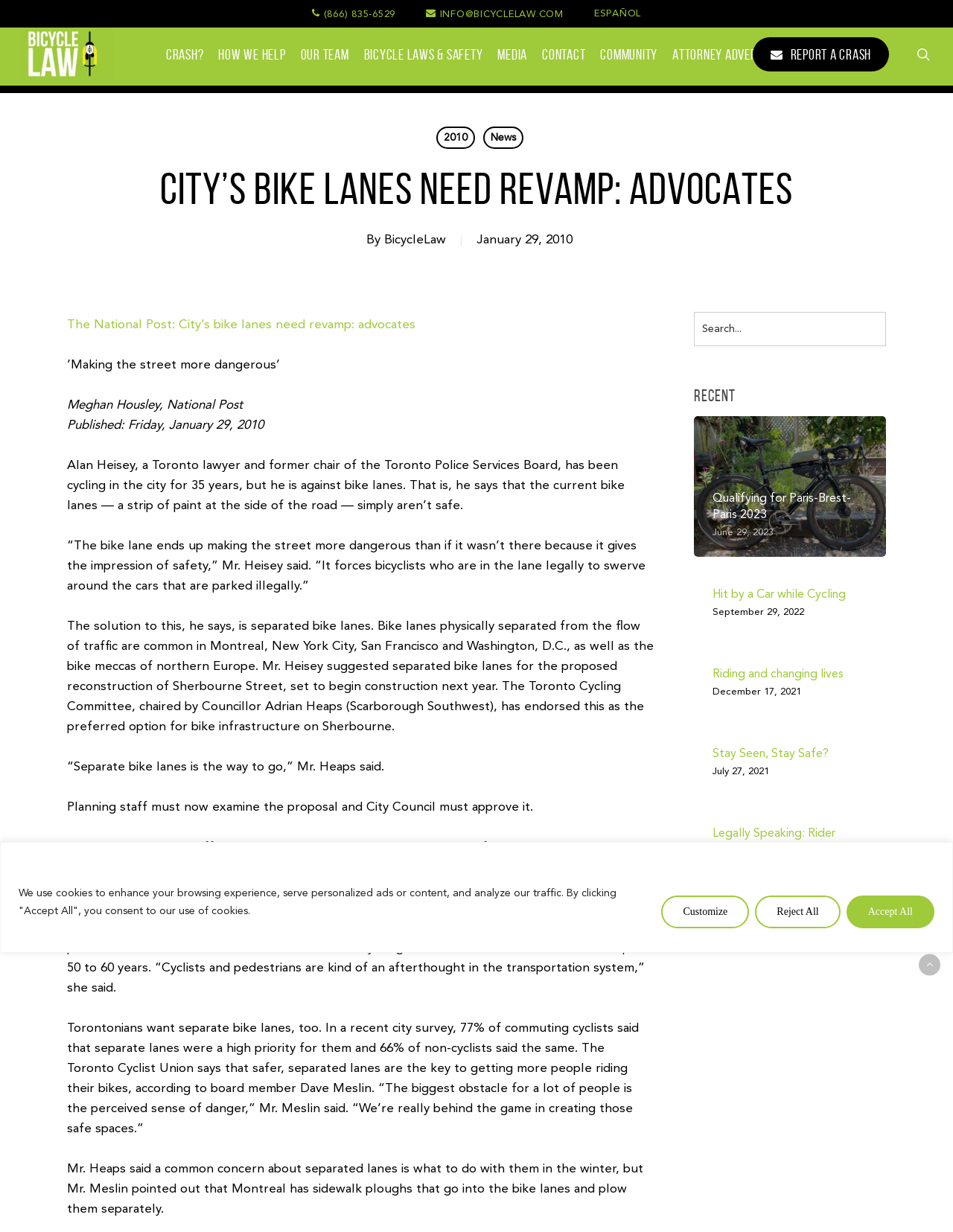Answer the question in a single word or phrase:
What is the proposed solution to the bike lane problem?

Separated bike lanes